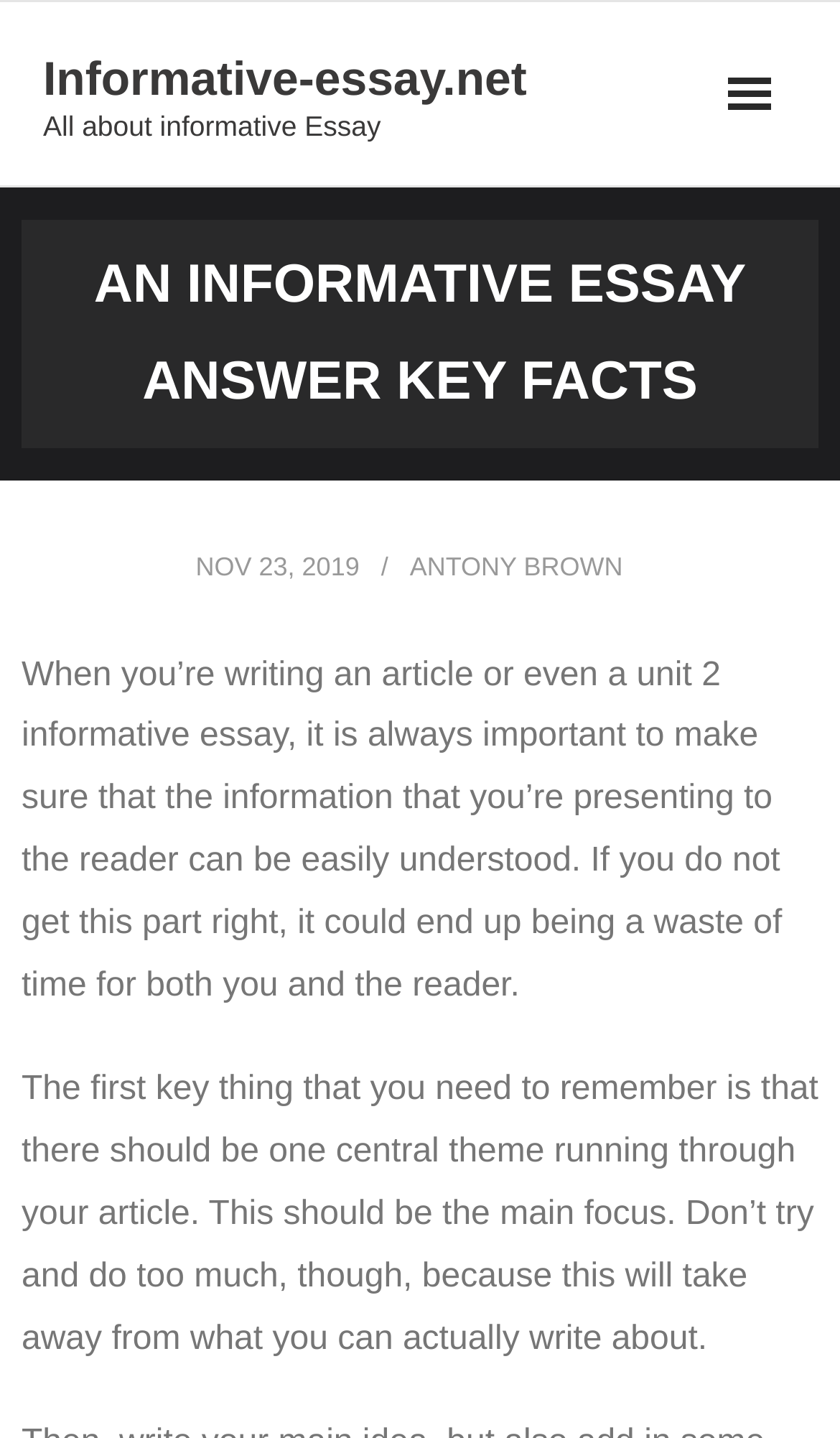Why is it important to make information easily understood?
Based on the image, please offer an in-depth response to the question.

The webpage emphasizes the importance of presenting information in a way that is easily understood by the reader. If this is not done, it could end up being a waste of time for both the writer and the reader, as stated in the first paragraph.